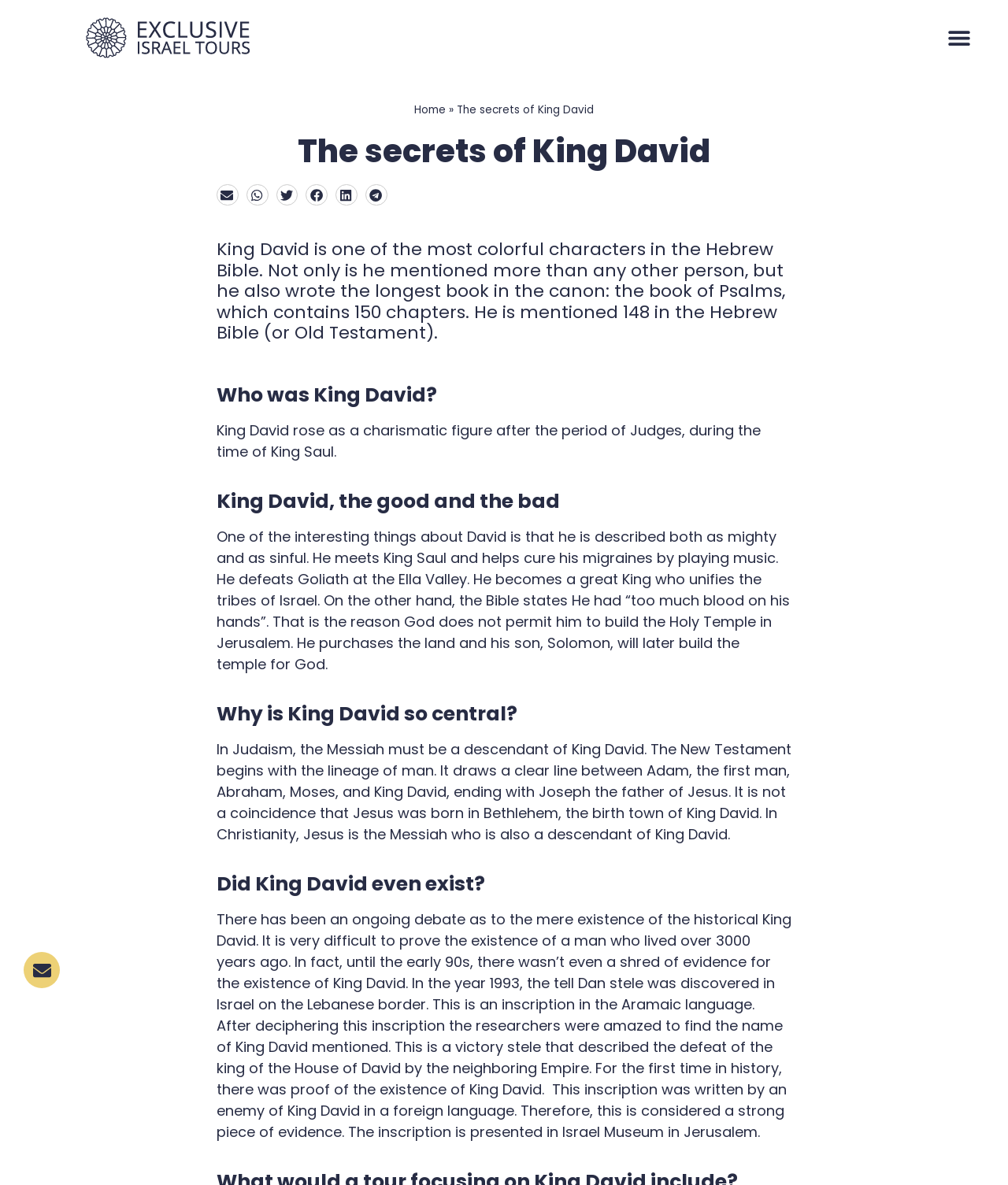Find the bounding box coordinates of the element to click in order to complete this instruction: "Click the link at the bottom of the page". The bounding box coordinates must be four float numbers between 0 and 1, denoted as [left, top, right, bottom].

[0.023, 0.803, 0.059, 0.834]